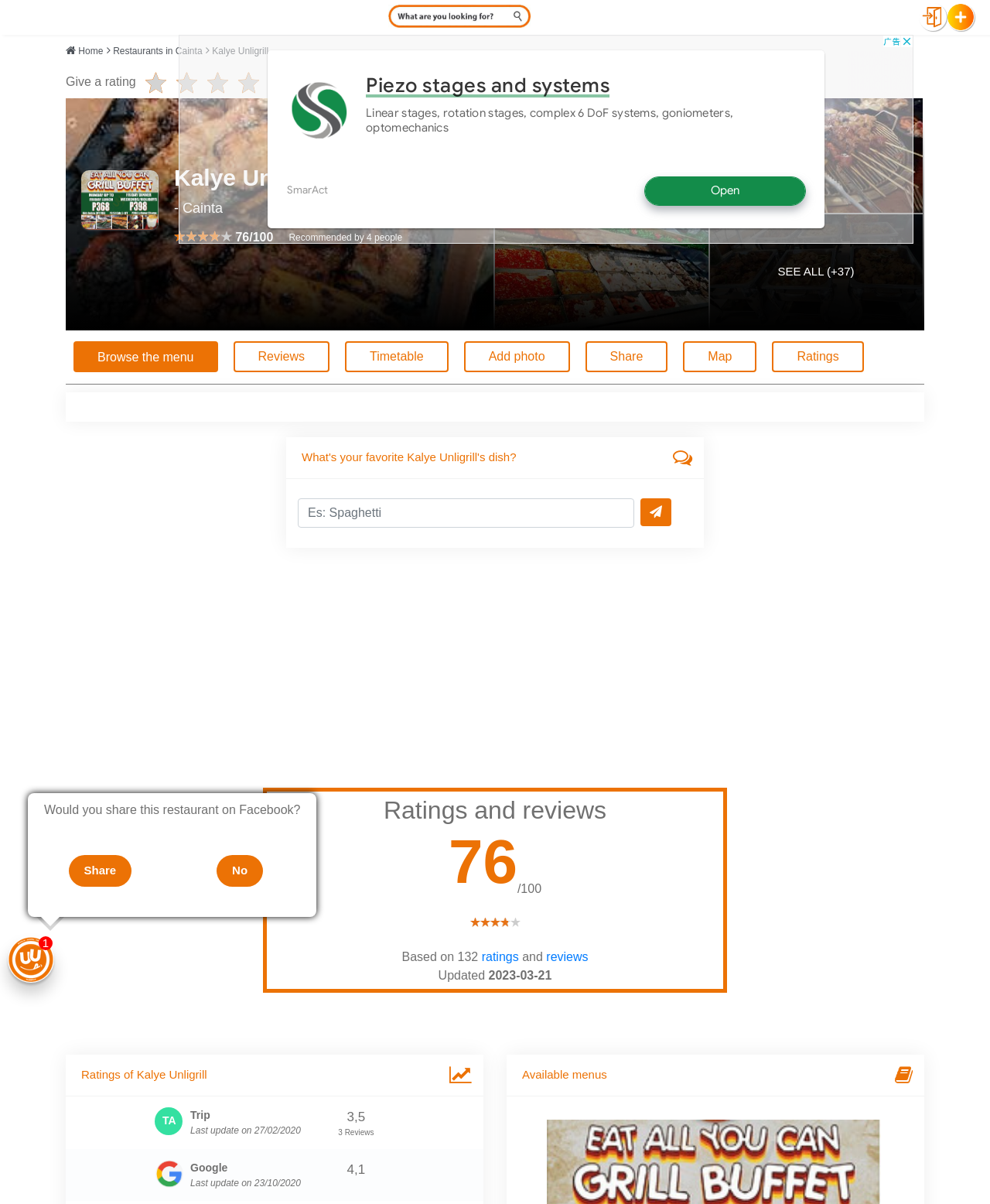Please examine the image and answer the question with a detailed explanation:
What is the name of the restaurant being reviewed?

The name of the restaurant being reviewed can be found on the webpage, specifically in the heading 'Kalye Unligrill' and also in the link 'Kalye Unligrill'.